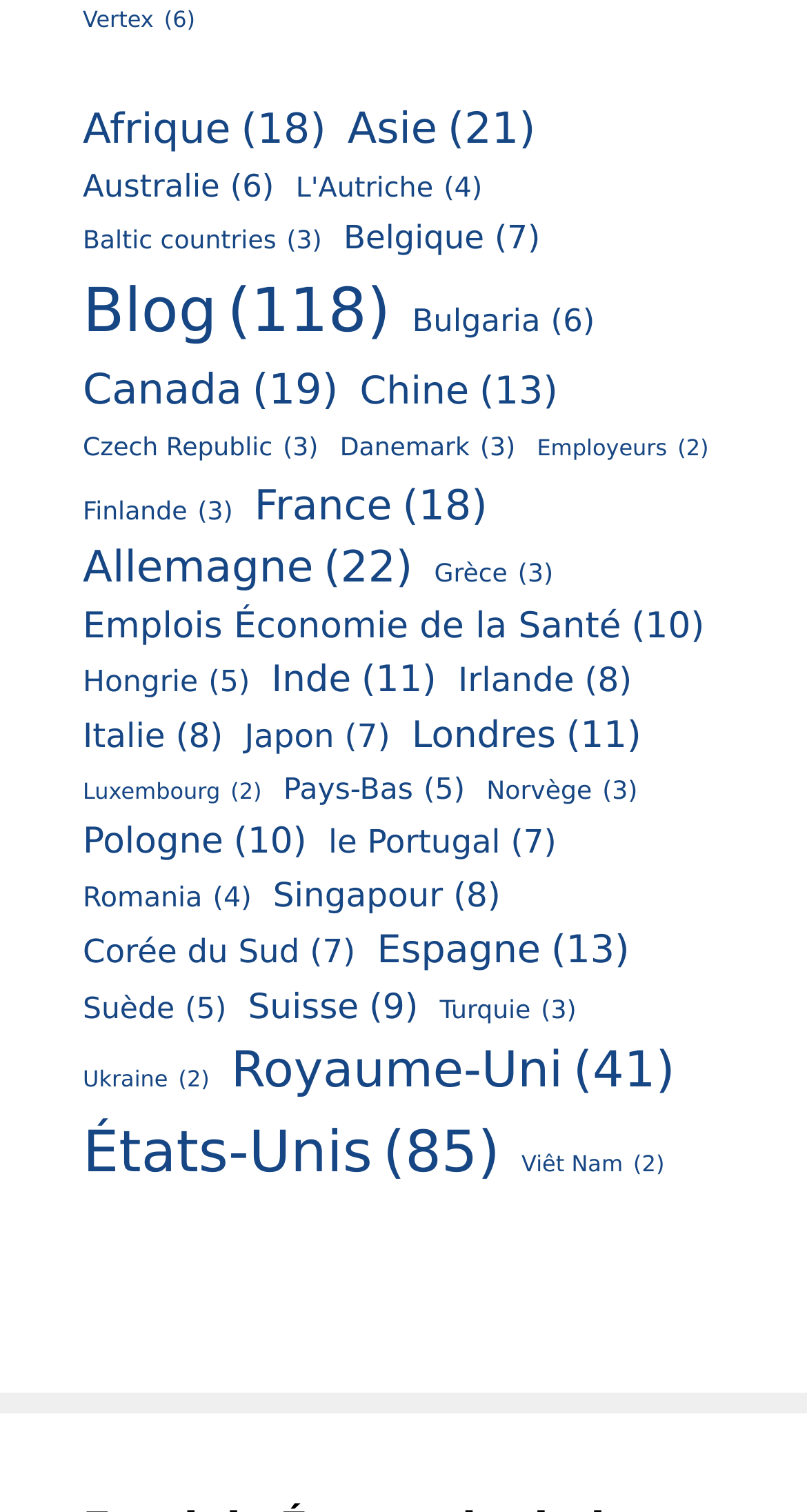Please identify the bounding box coordinates of the clickable area that will fulfill the following instruction: "Click on the link to view Asia related content". The coordinates should be in the format of four float numbers between 0 and 1, i.e., [left, top, right, bottom].

[0.431, 0.064, 0.664, 0.106]